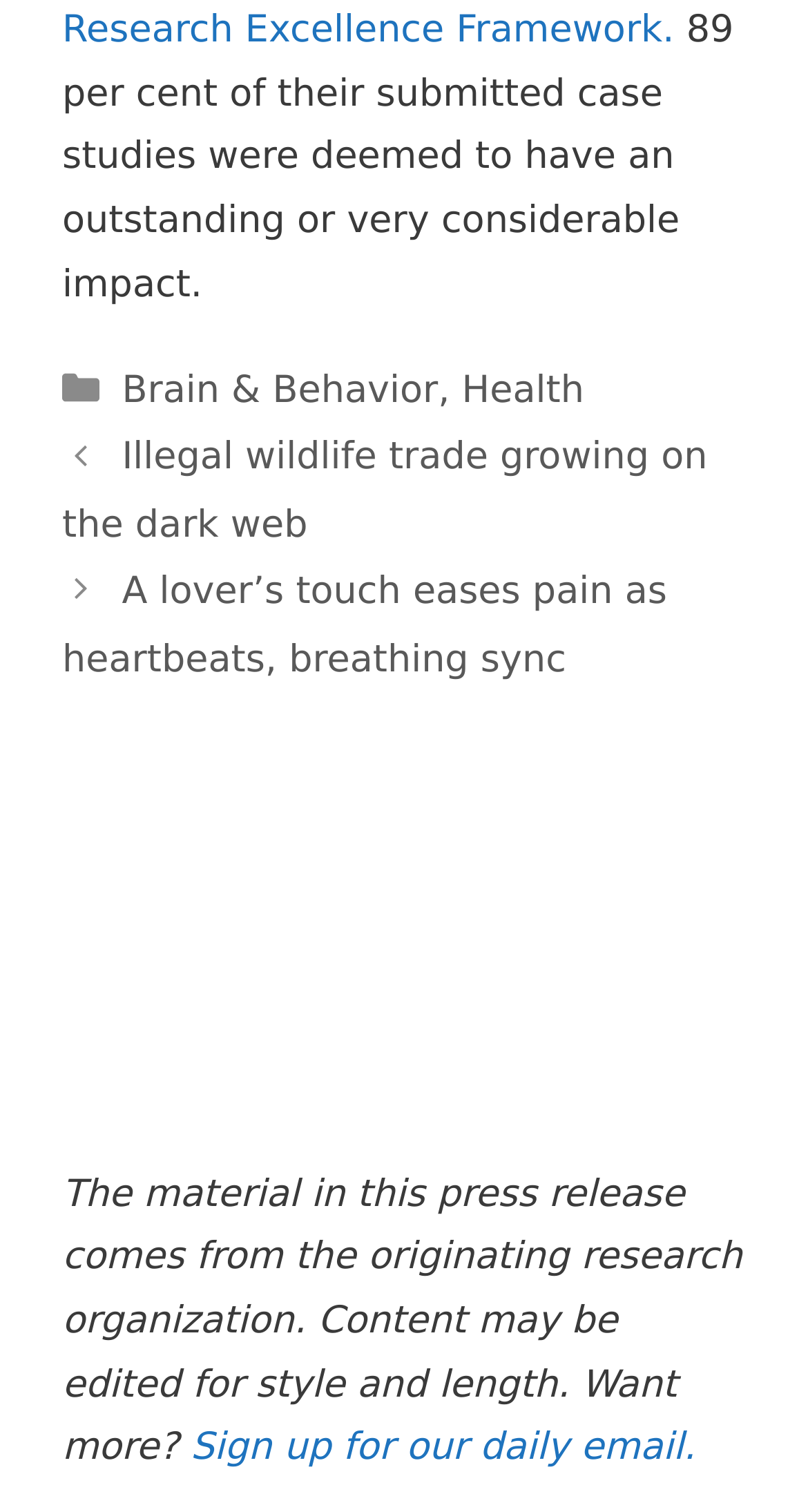Identify the bounding box coordinates of the HTML element based on this description: "Health".

[0.571, 0.254, 0.723, 0.282]